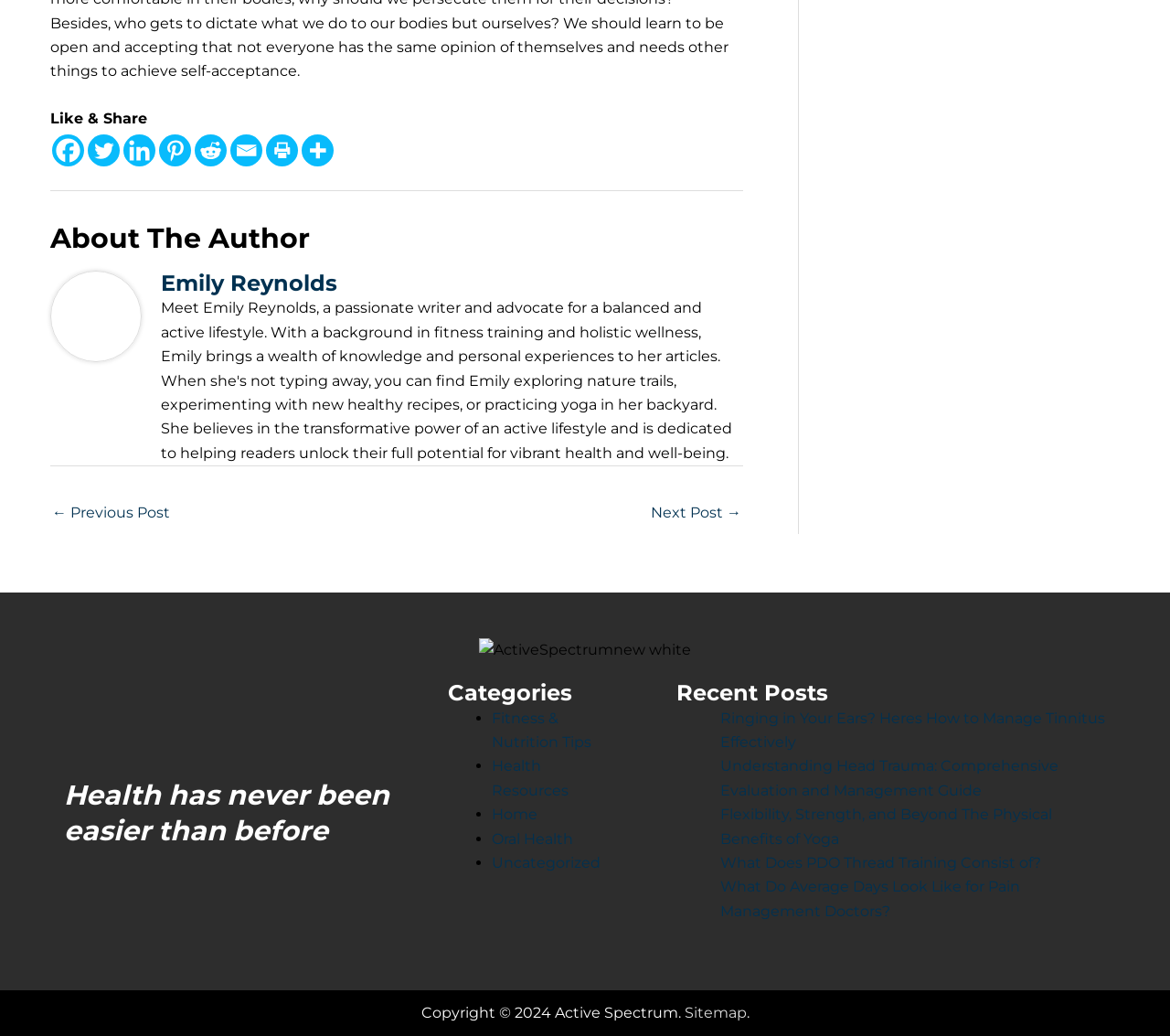What is the author's name? Based on the image, give a response in one word or a short phrase.

Emily Reynolds